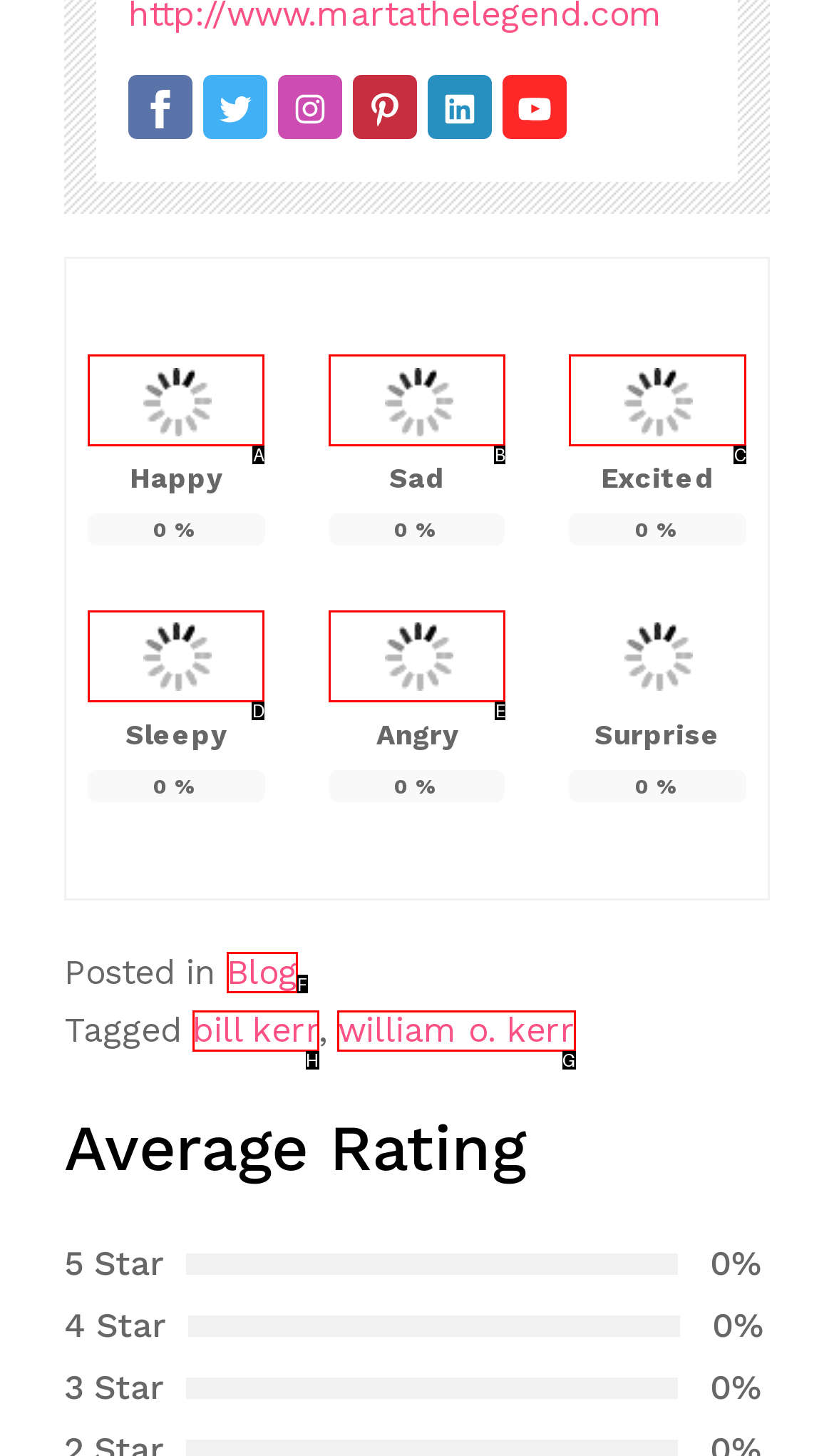Choose the correct UI element to click for this task: View the 'william o. kerr' tag Answer using the letter from the given choices.

G